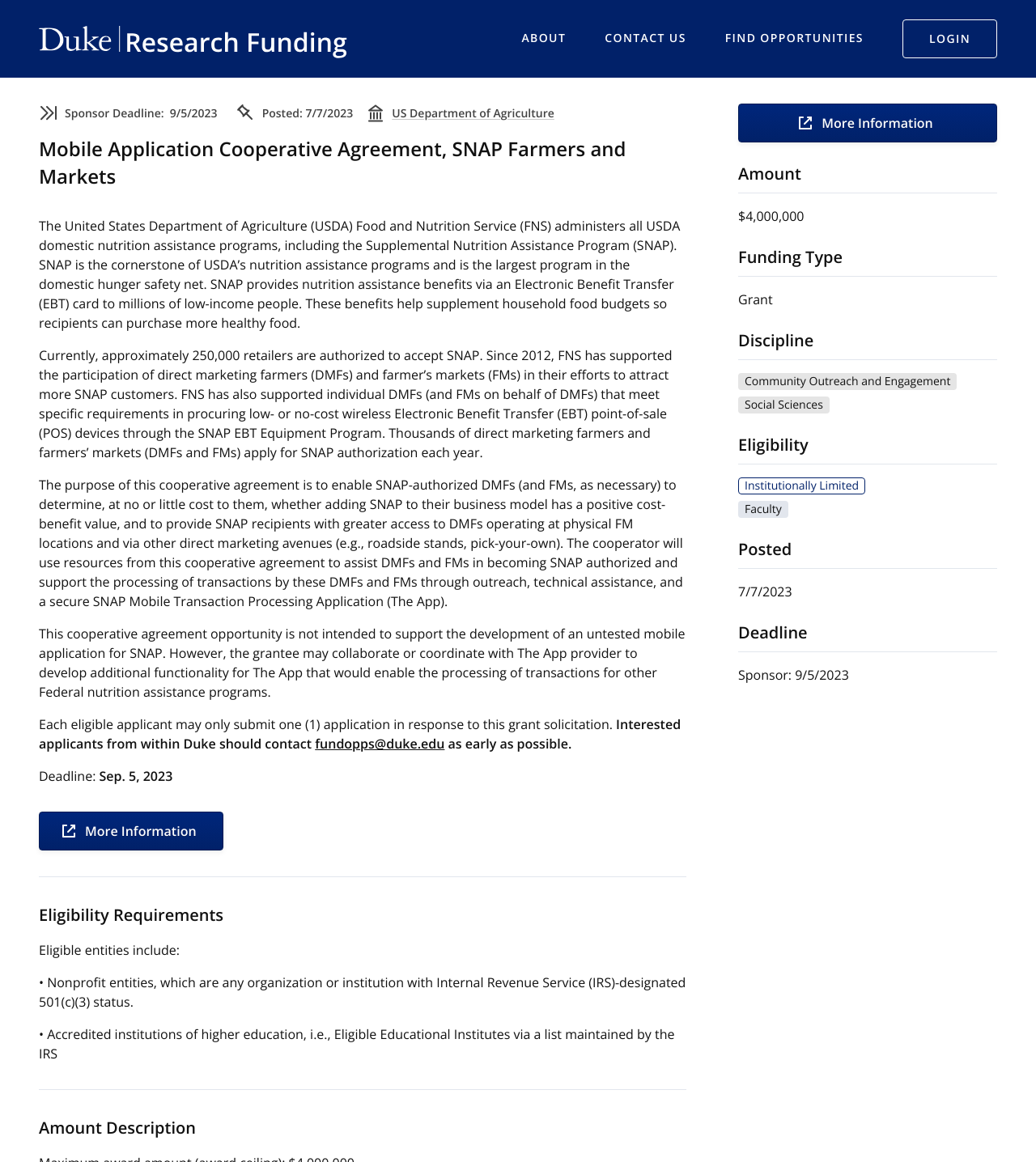Please determine the bounding box of the UI element that matches this description: alt="Research Funding". The coordinates should be given as (top-left x, top-left y, bottom-right x, bottom-right y), with all values between 0 and 1.

[0.038, 0.011, 0.336, 0.056]